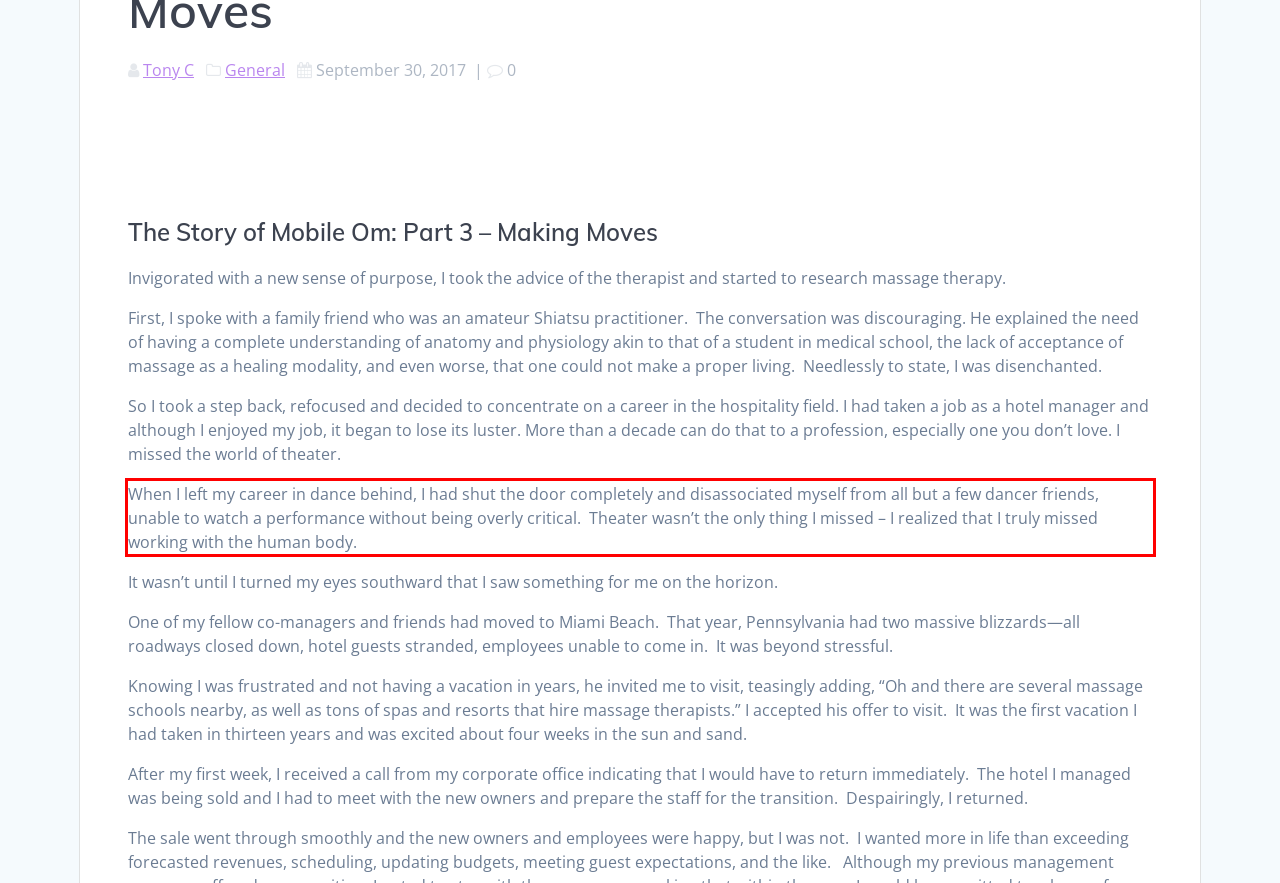You are presented with a screenshot containing a red rectangle. Extract the text found inside this red bounding box.

When I left my career in dance behind, I had shut the door completely and disassociated myself from all but a few dancer friends, unable to watch a performance without being overly critical. Theater wasn’t the only thing I missed – I realized that I truly missed working with the human body.